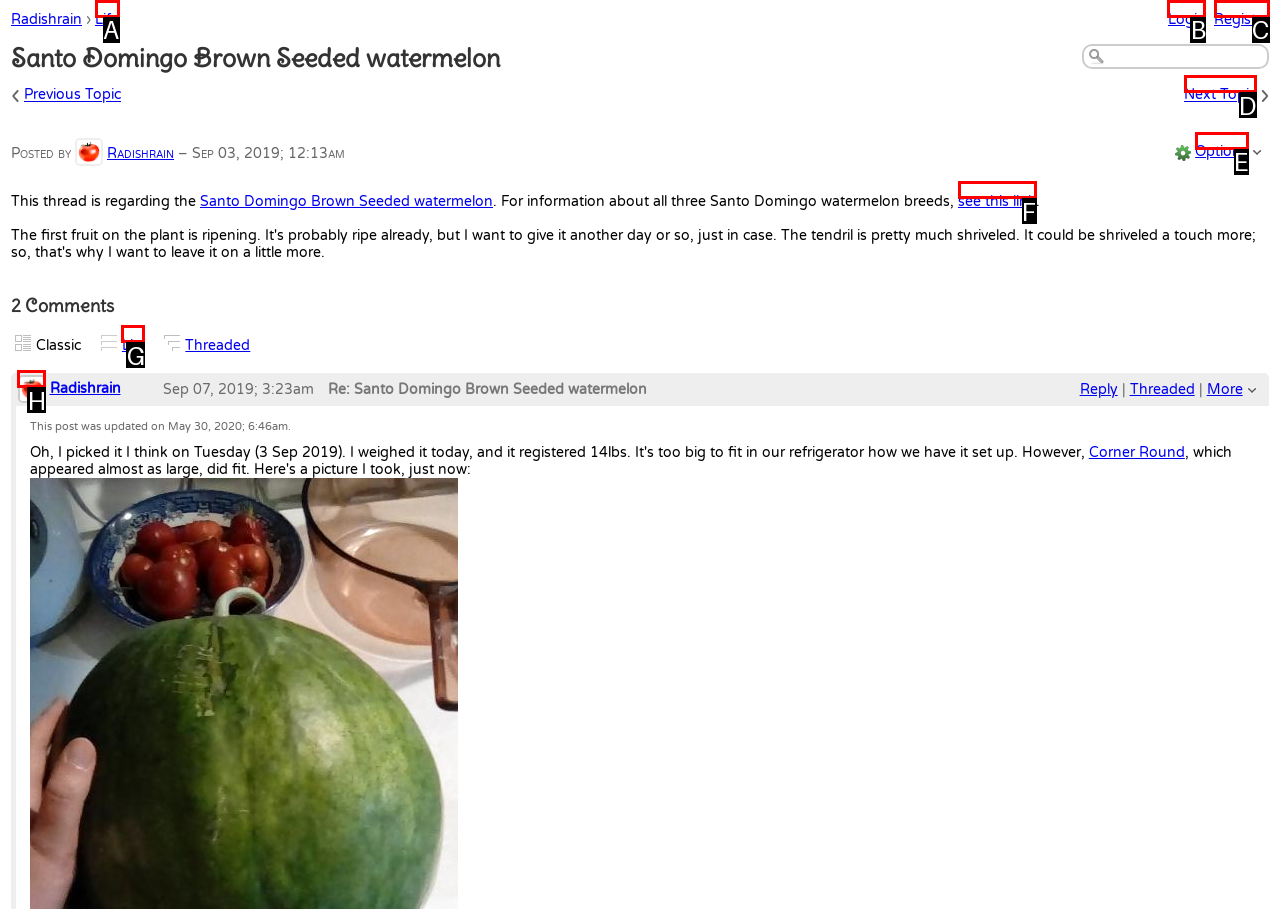Identify the correct UI element to click on to achieve the task: Click on the 'Login' link. Provide the letter of the appropriate element directly from the available choices.

B